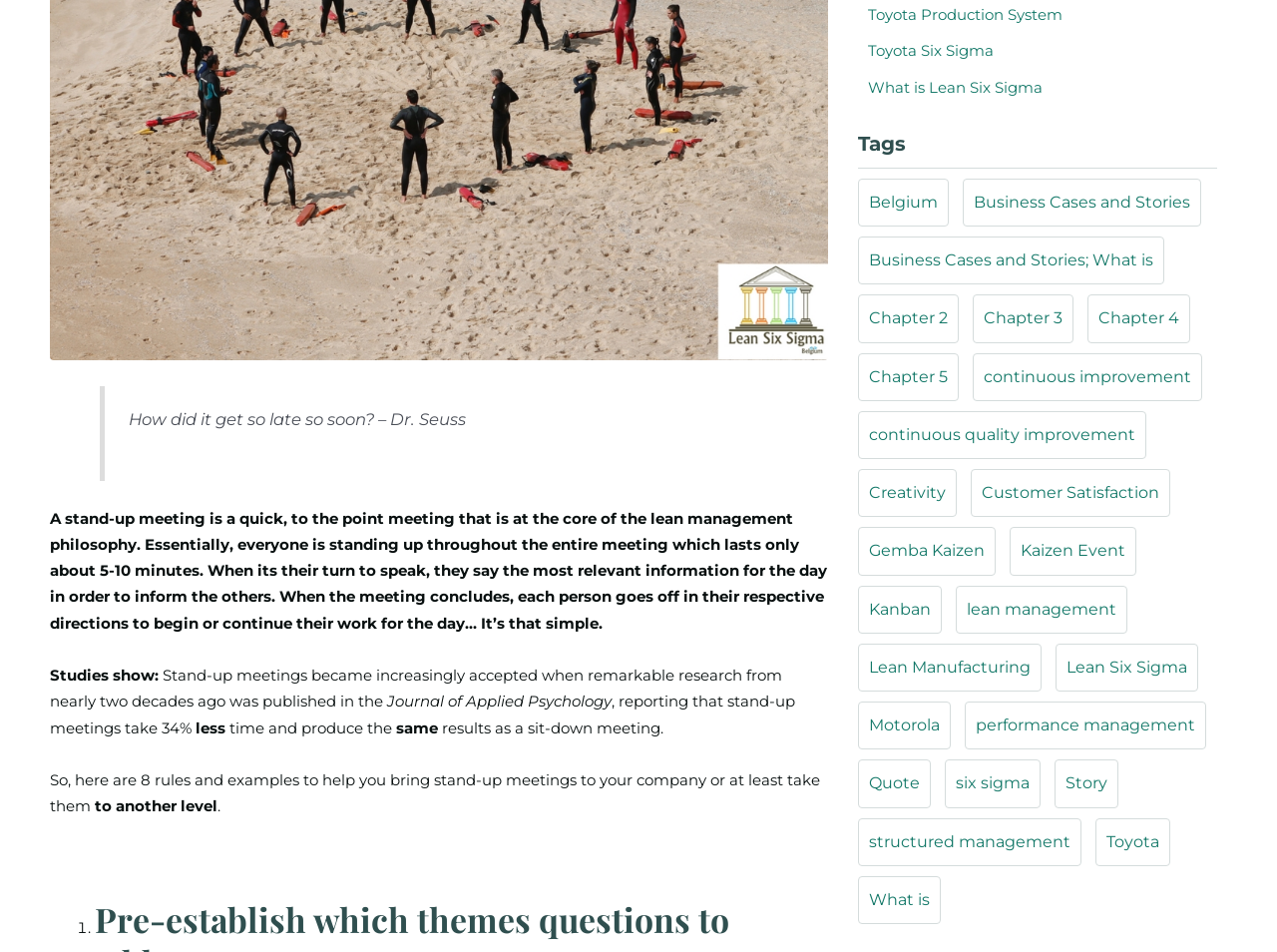How many rules and examples are provided to help bring stand-up meetings to a company?
Based on the image, give a concise answer in the form of a single word or short phrase.

8